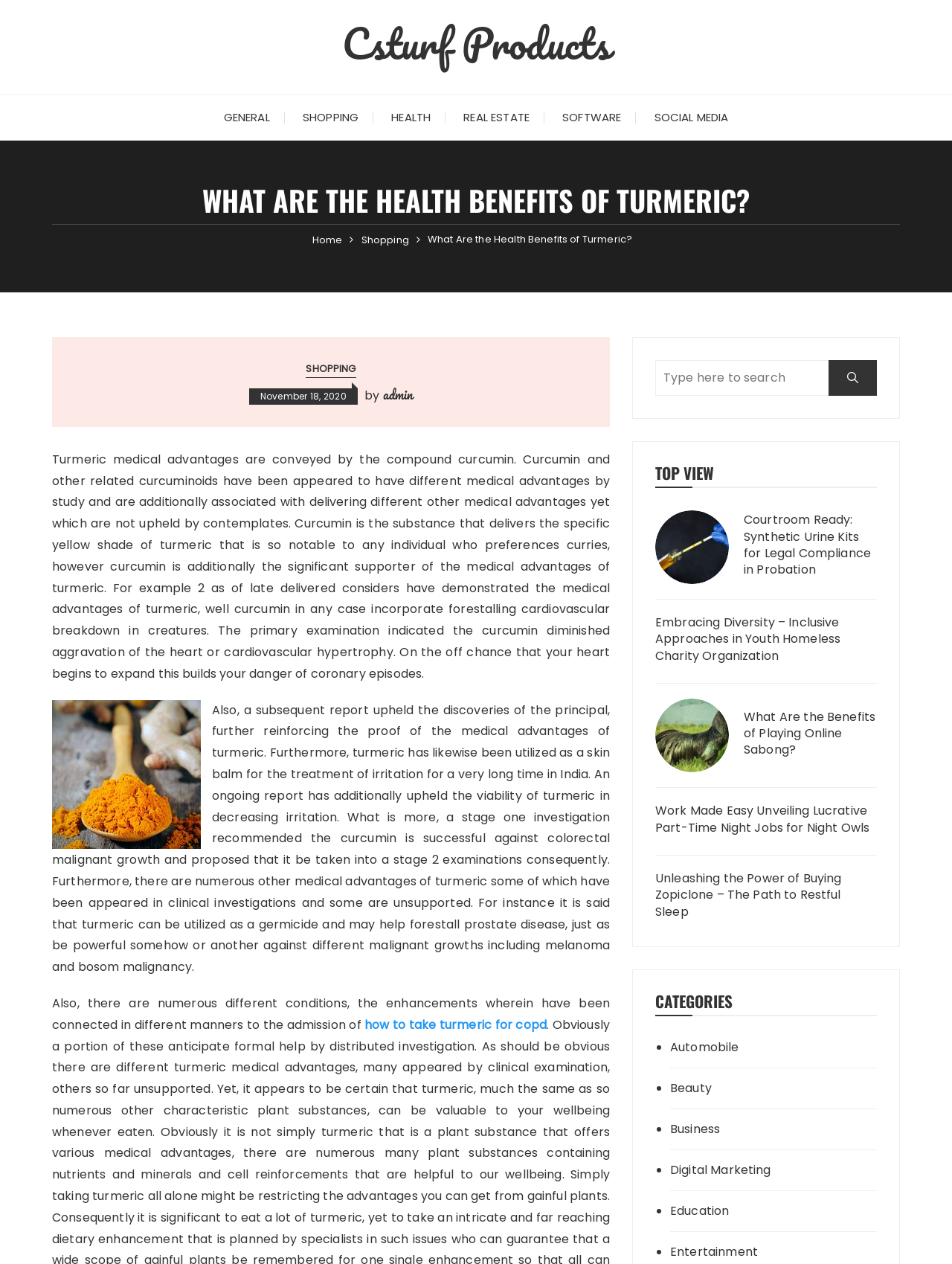Please find the bounding box coordinates of the section that needs to be clicked to achieve this instruction: "Search for something".

[0.688, 0.285, 0.921, 0.313]